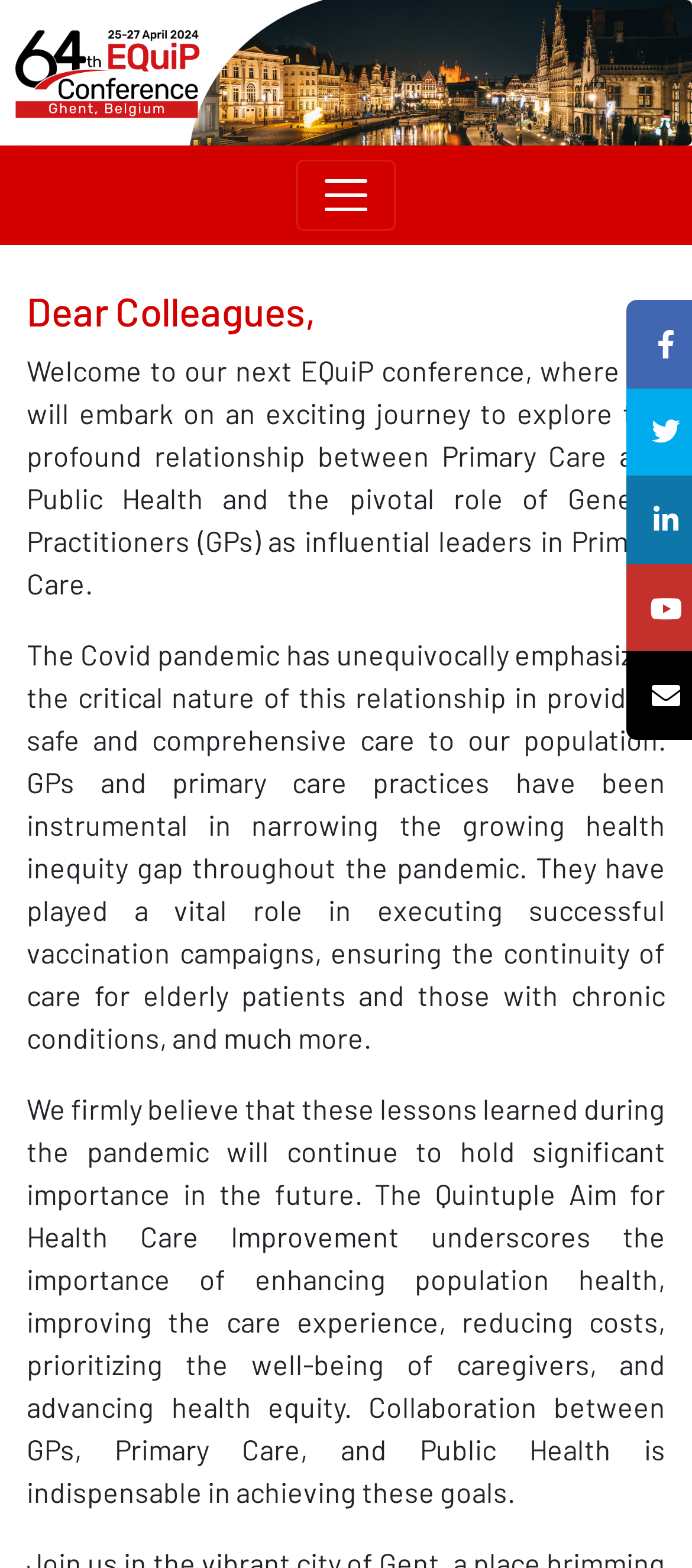Locate the bounding box of the UI element described by: "aria-label="Toggle navigation"" in the given webpage screenshot.

[0.428, 0.102, 0.572, 0.147]